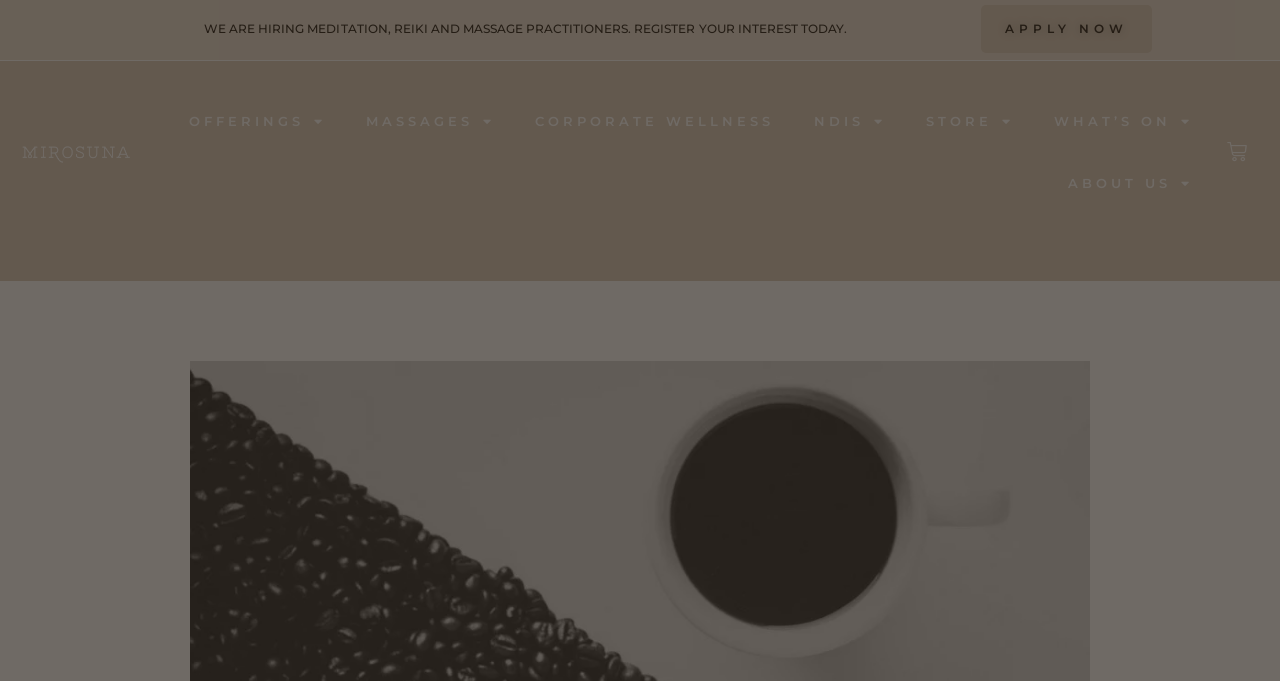Please find the bounding box coordinates of the clickable region needed to complete the following instruction: "Explore massages". The bounding box coordinates must consist of four float numbers between 0 and 1, i.e., [left, top, right, bottom].

[0.27, 0.132, 0.402, 0.223]